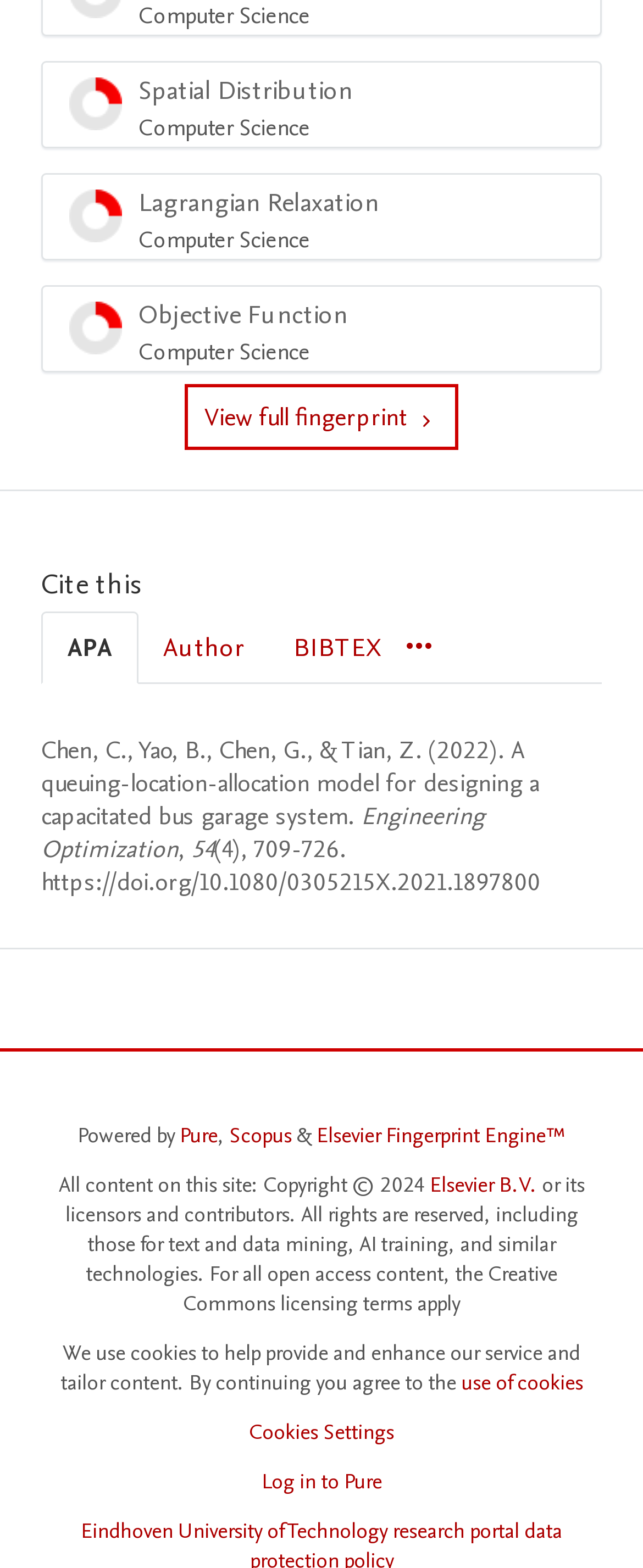Locate the bounding box coordinates of the area that needs to be clicked to fulfill the following instruction: "View full fingerprint". The coordinates should be in the format of four float numbers between 0 and 1, namely [left, top, right, bottom].

[0.287, 0.245, 0.713, 0.287]